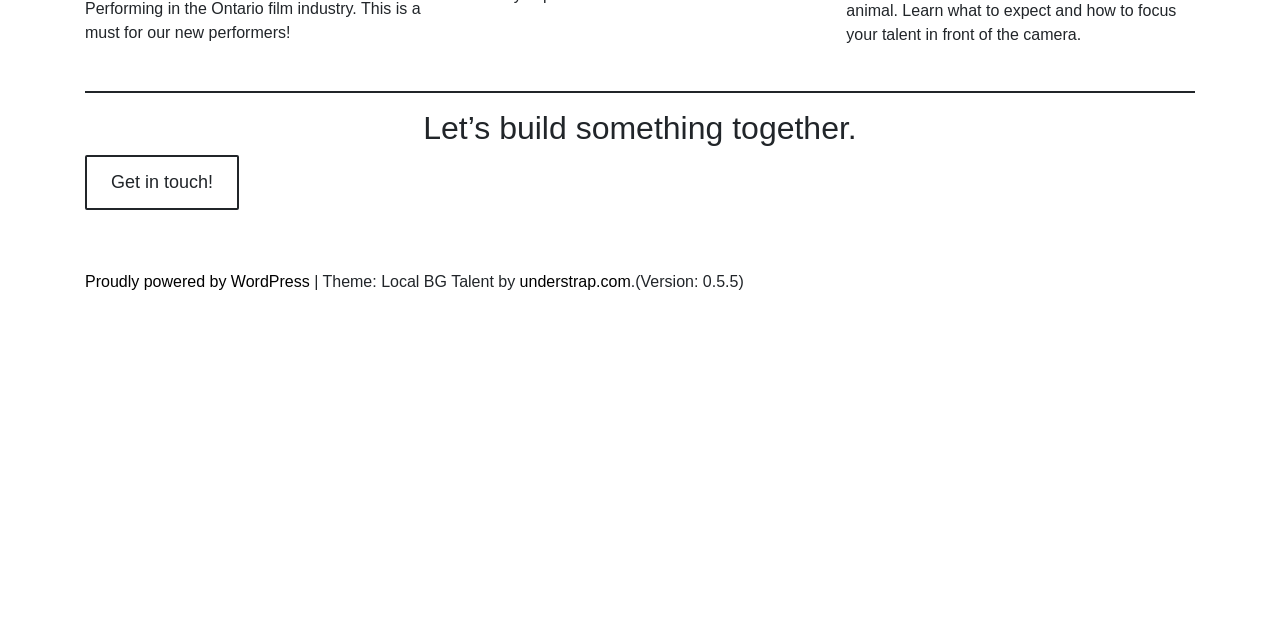Predict the bounding box for the UI component with the following description: "understrap.com".

[0.406, 0.427, 0.493, 0.454]